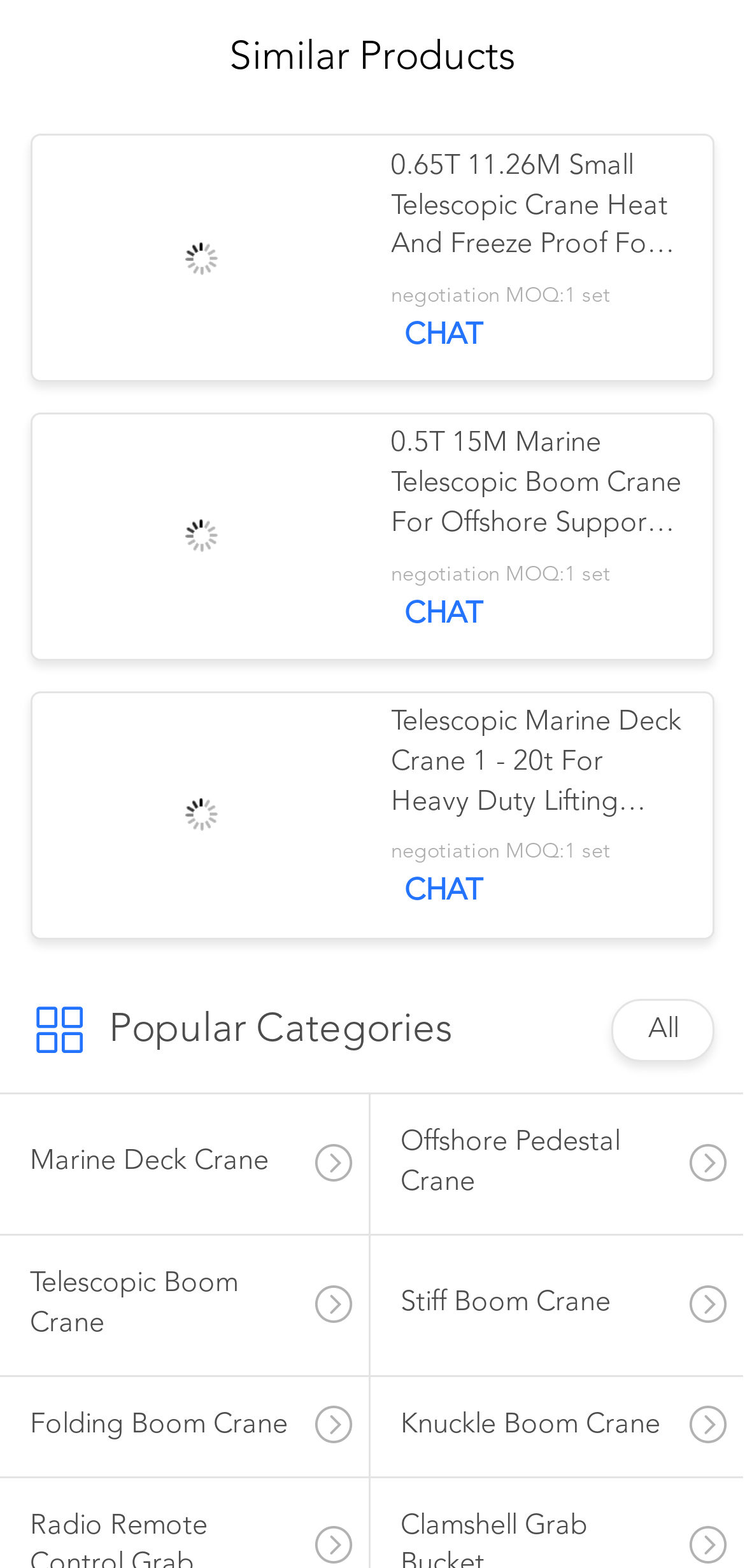What is the minimum order quantity for the cranes?
Please answer the question with a single word or phrase, referencing the image.

1 set